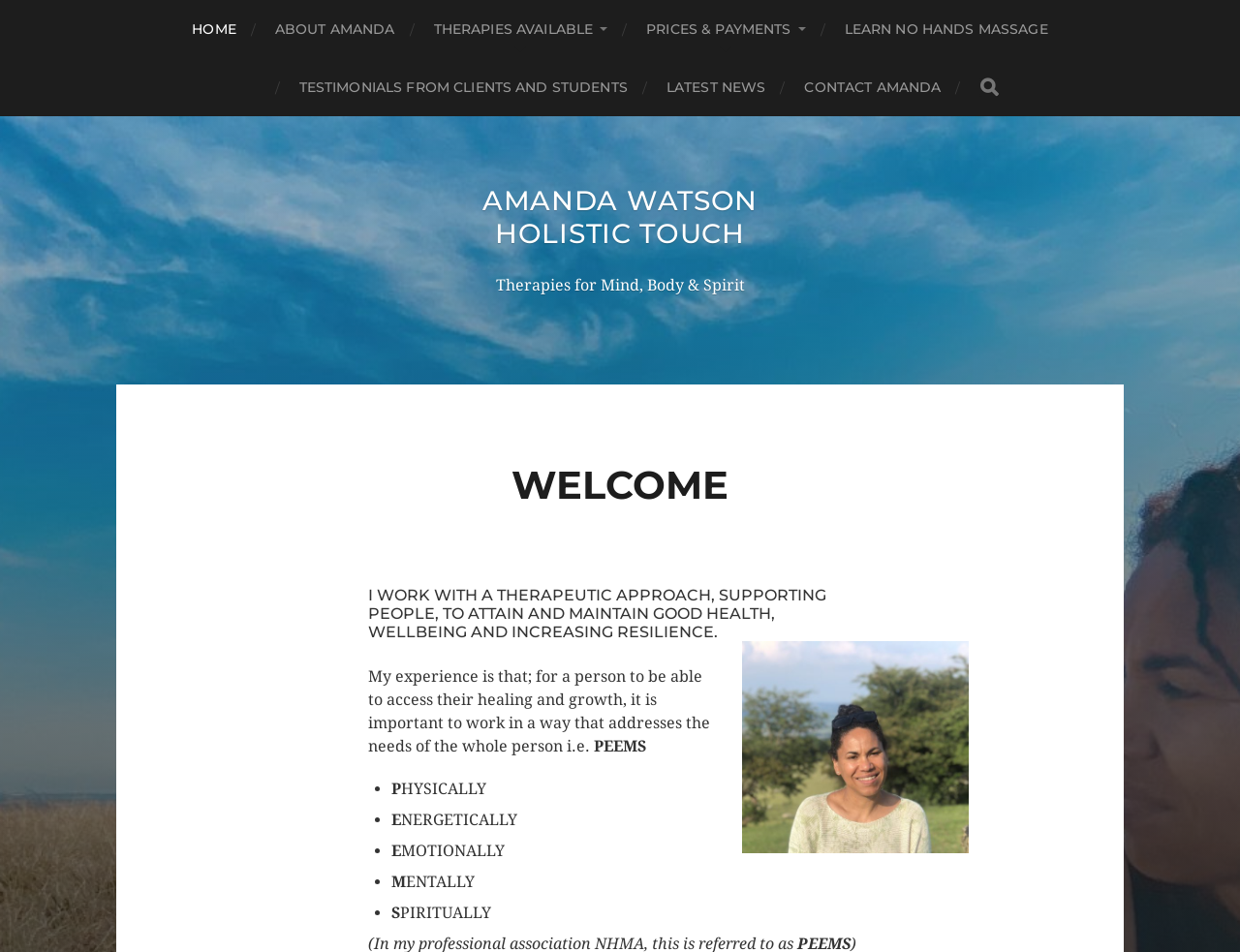Please provide a detailed answer to the question below by examining the image:
What is the focus of Amanda's therapeutic approach?

According to the text, Amanda's therapeutic approach focuses on the whole person, addressing the needs of physically, energetically, emotionally, mentally, and spiritually.